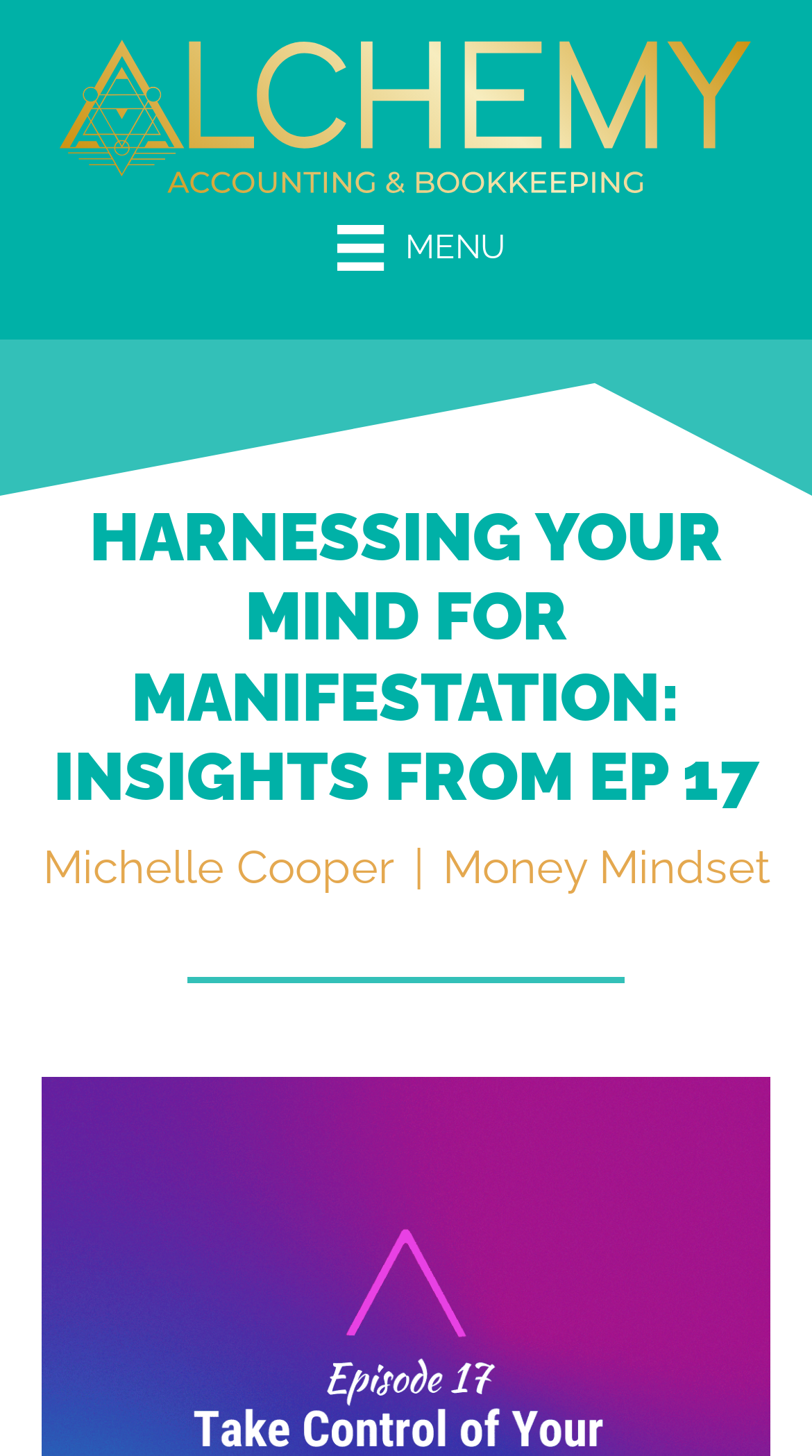How many links are there in the main content area?
Look at the image and answer with only one word or phrase.

3